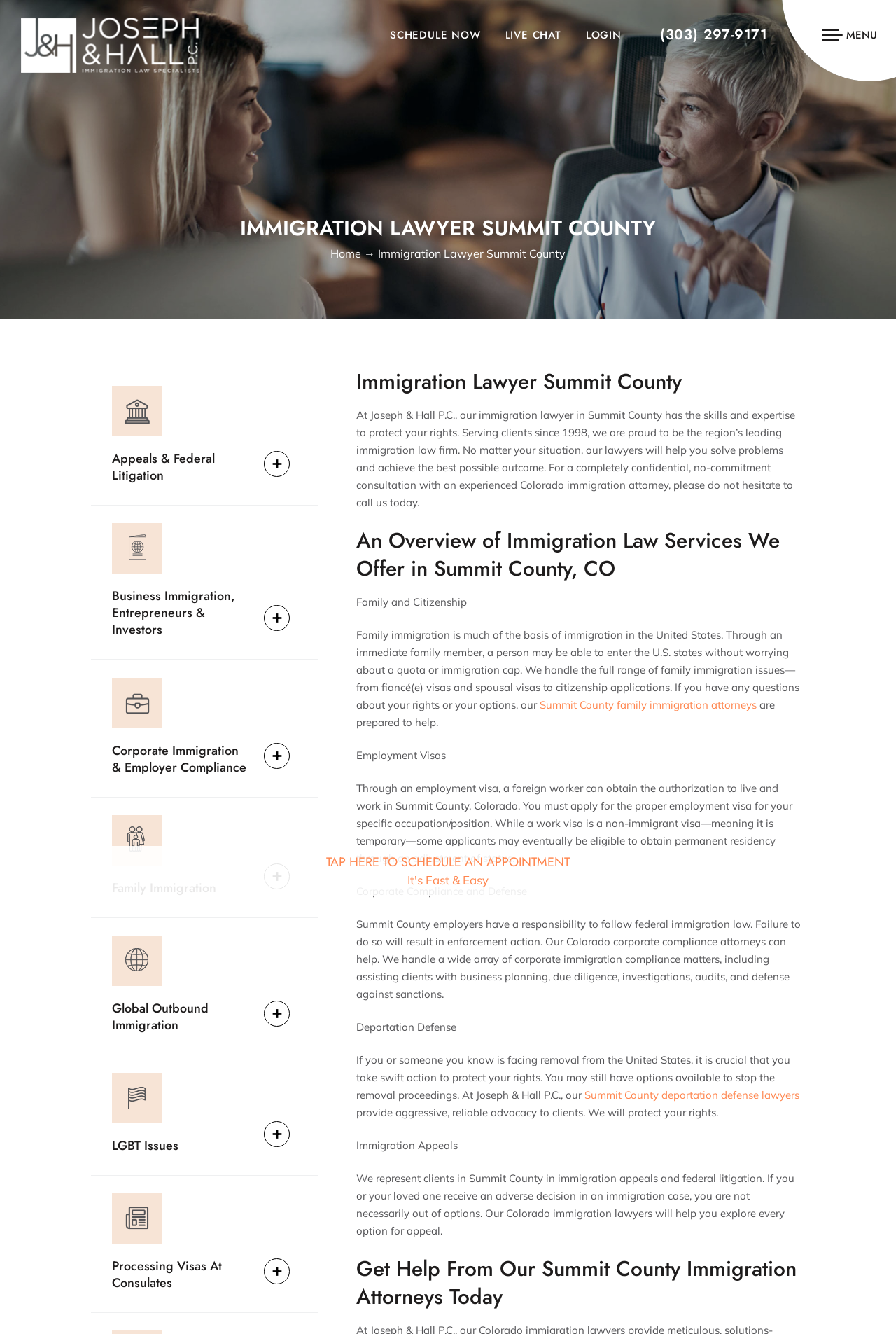Provide the bounding box coordinates, formatted as (top-left x, top-left y, bottom-right x, bottom-right y), with all values being floating point numbers between 0 and 1. Identify the bounding box of the UI element that matches the description: Processing Visas At Consulates

[0.125, 0.894, 0.332, 0.968]